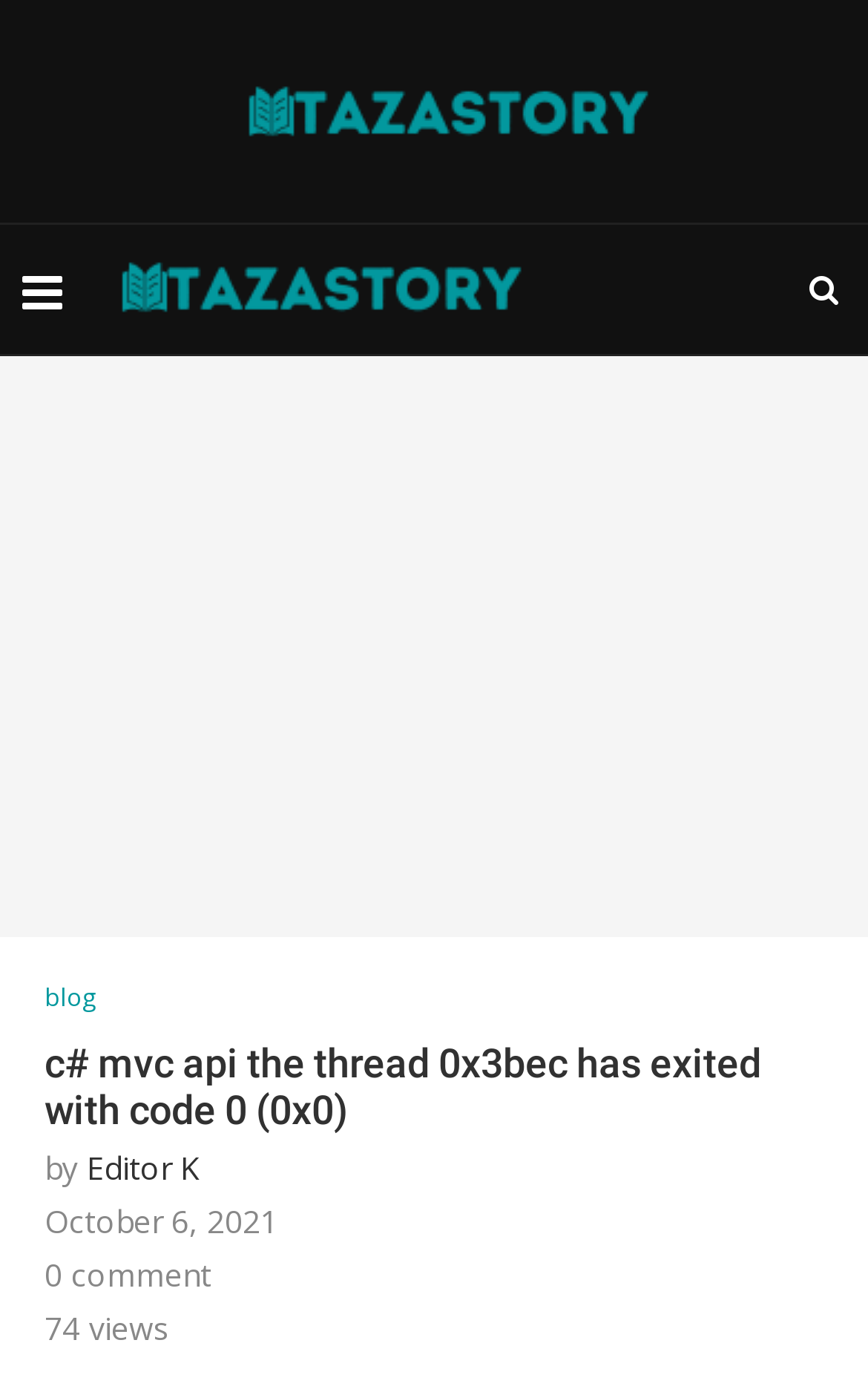Provide a brief response to the question using a single word or phrase: 
How many views does this article have?

74